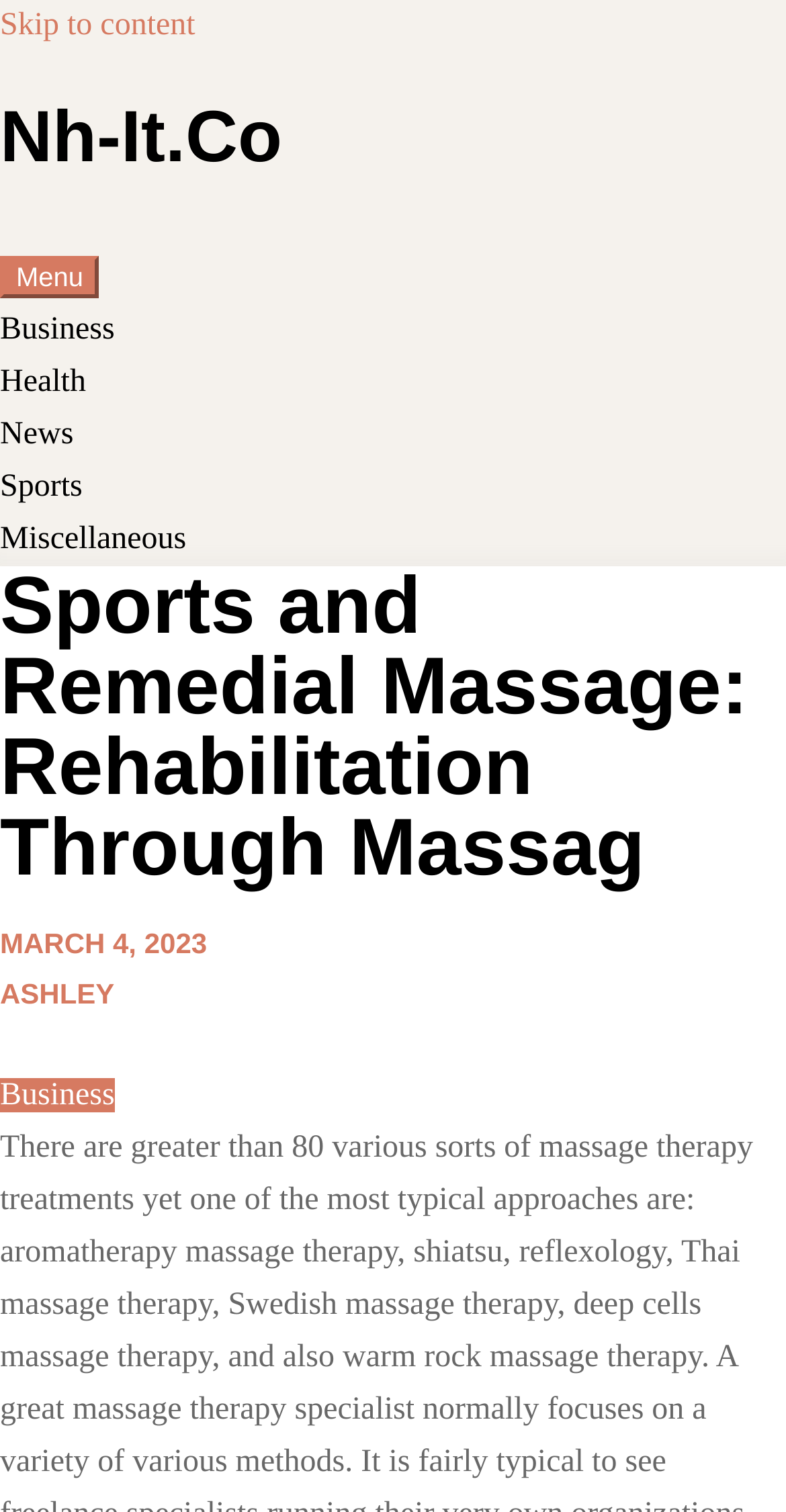Identify the bounding box coordinates for the region to click in order to carry out this instruction: "Click on the 'Skip to content' link". Provide the coordinates using four float numbers between 0 and 1, formatted as [left, top, right, bottom].

[0.0, 0.005, 0.248, 0.028]